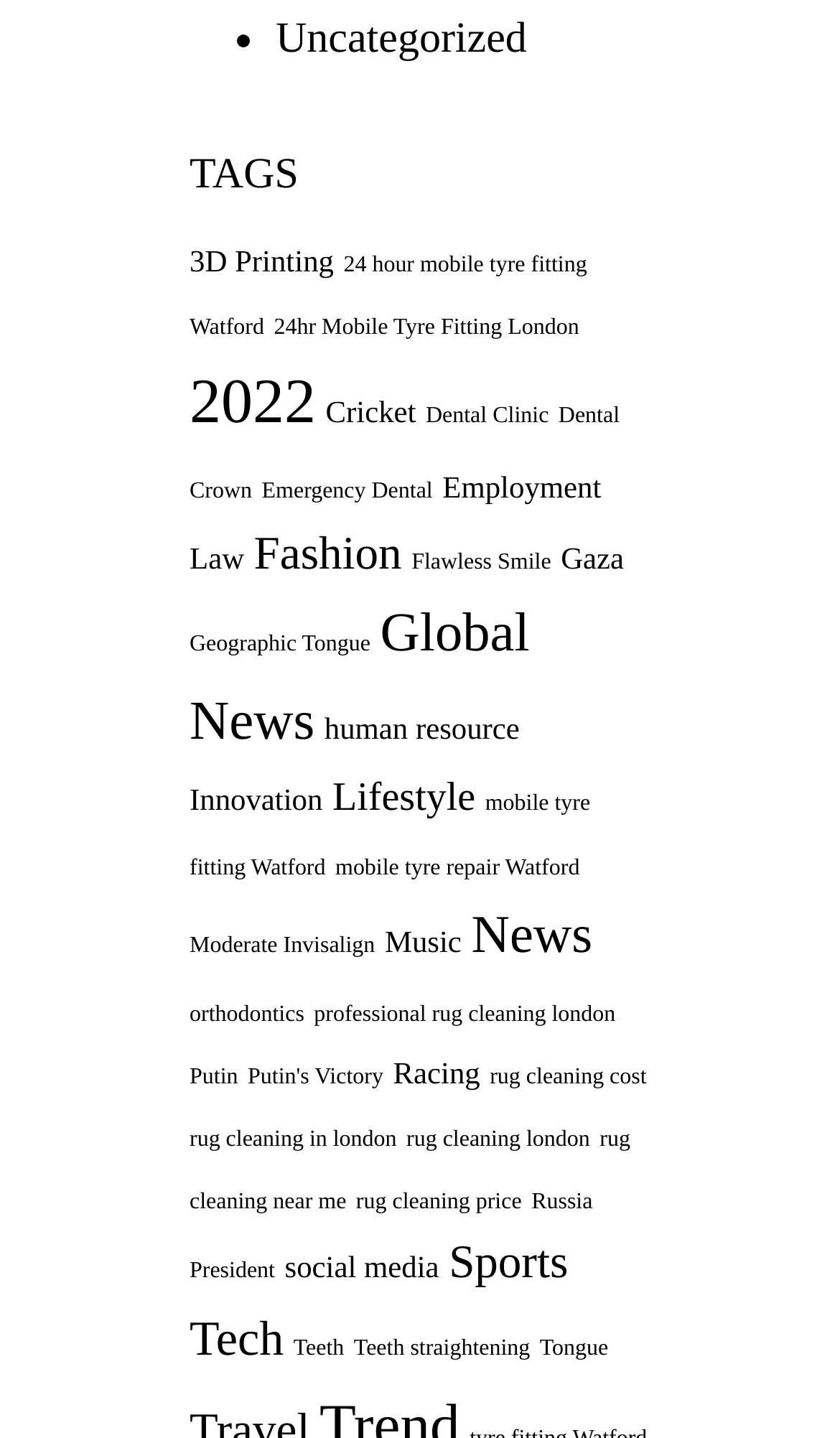Answer this question using a single word or a brief phrase:
What is the last category listed?

Tongue